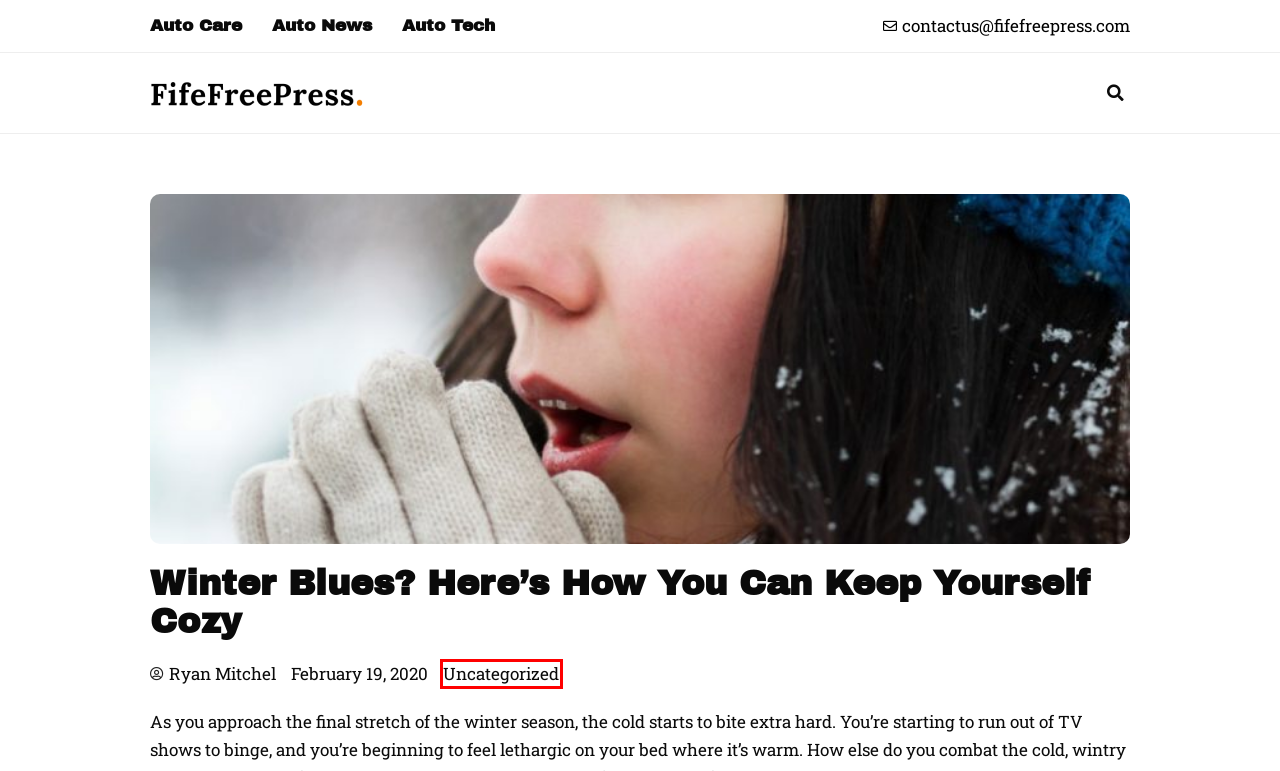You have a screenshot of a webpage with a red bounding box around an element. Select the webpage description that best matches the new webpage after clicking the element within the red bounding box. Here are the descriptions:
A. Living with Limited Space: How to Make Your Small House Bigger | Fife Free Press
B. Auto News Archives - Fife Free Press
C. Drive toward Success: Fife Free Press
D. Auto Tech Archives - Fife Free Press
E. Smiling: The Secret Weapon of Successful Entrepreneurs - Fife Free Press
F. Uncategorized Archives - Fife Free Press
G. Essential Tips for Opening a Private Womens Fertility Clinic - Fife Free Press
H. Auto Care Archives - Fife Free Press

F